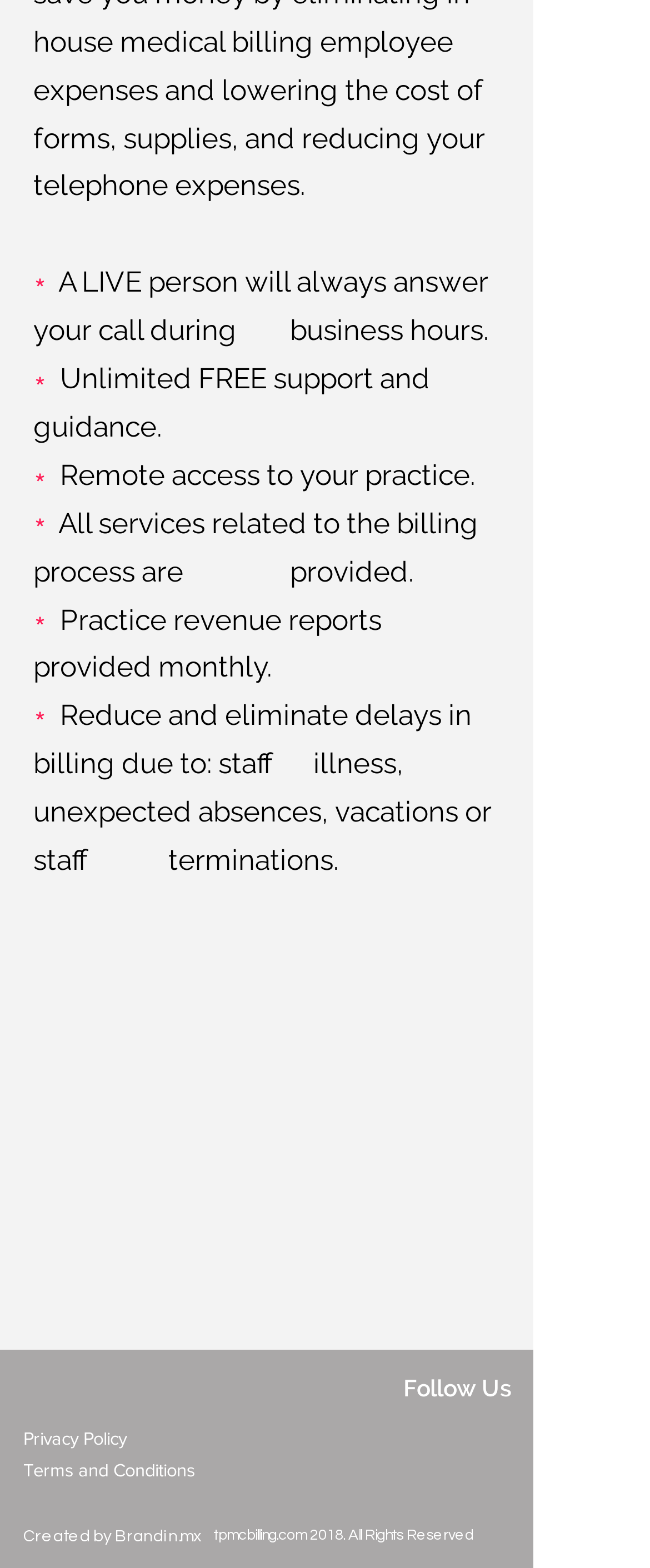What kind of support is provided?
Refer to the image and provide a one-word or short phrase answer.

Unlimited FREE support